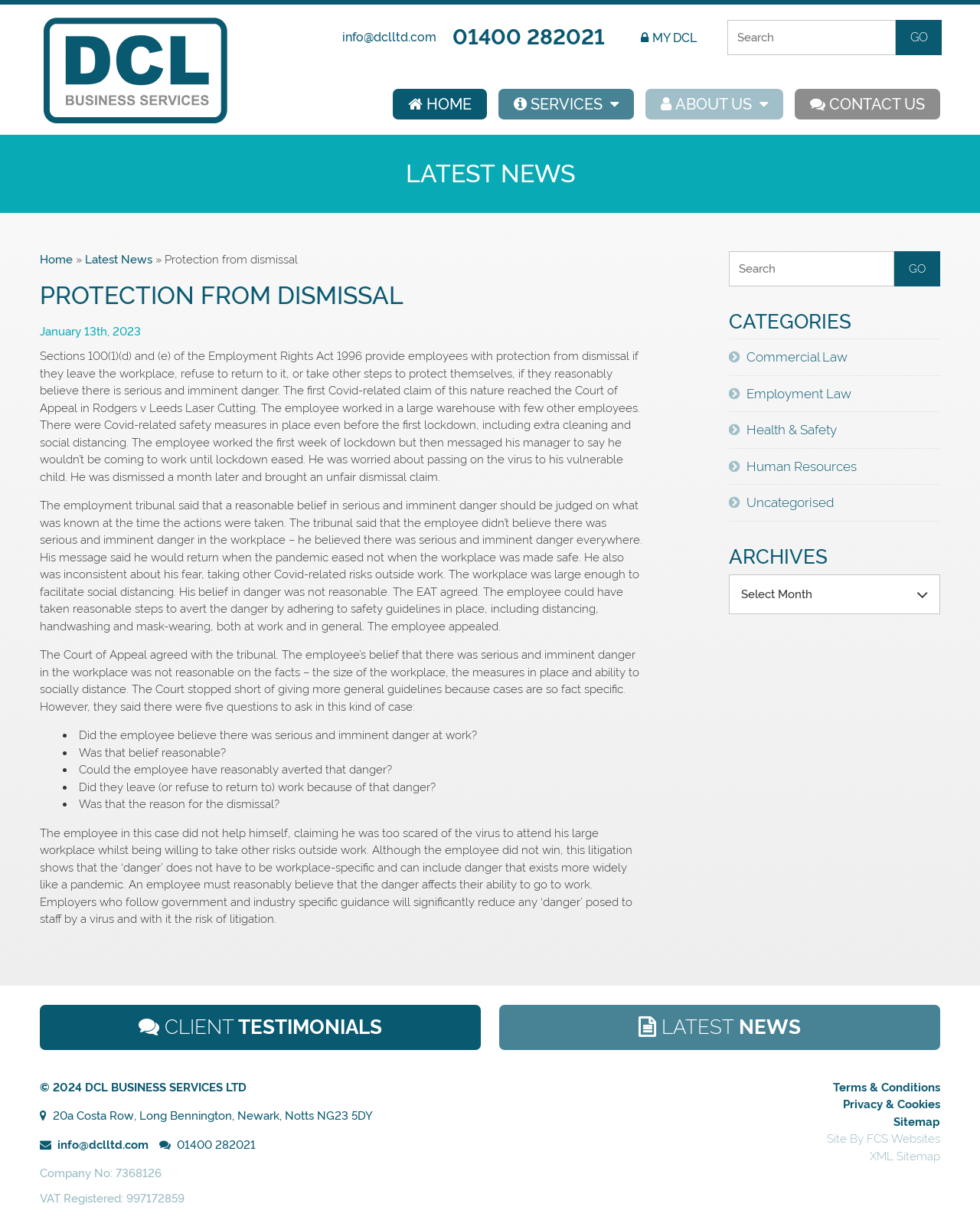Please locate the UI element described by "Health & Safety" and provide its bounding box coordinates.

[0.744, 0.335, 0.959, 0.364]